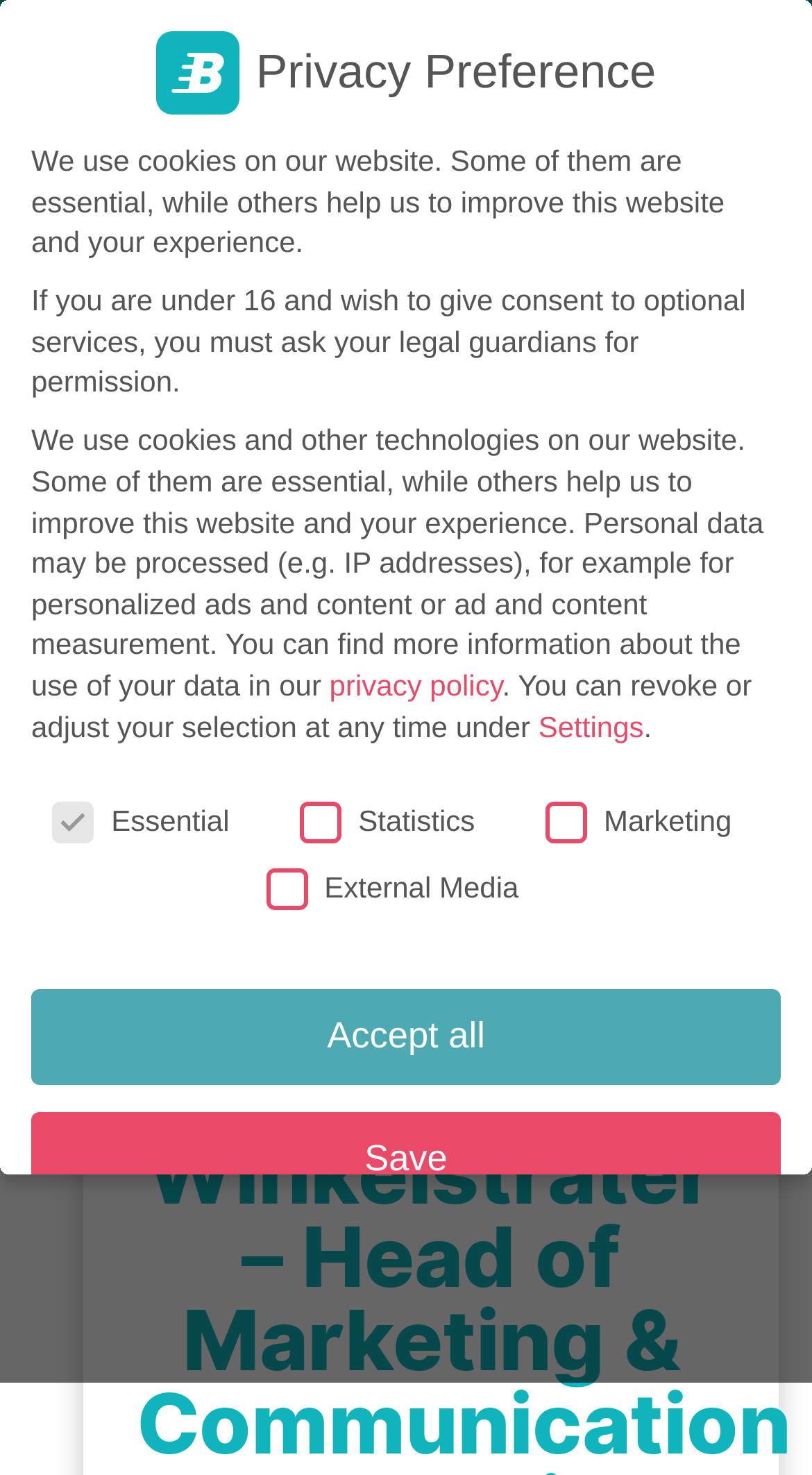Find the bounding box coordinates for the element that must be clicked to complete the instruction: "Click the Brandification Logo". The coordinates should be four float numbers between 0 and 1, indicated as [left, top, right, bottom].

[0.051, 0.042, 0.359, 0.076]